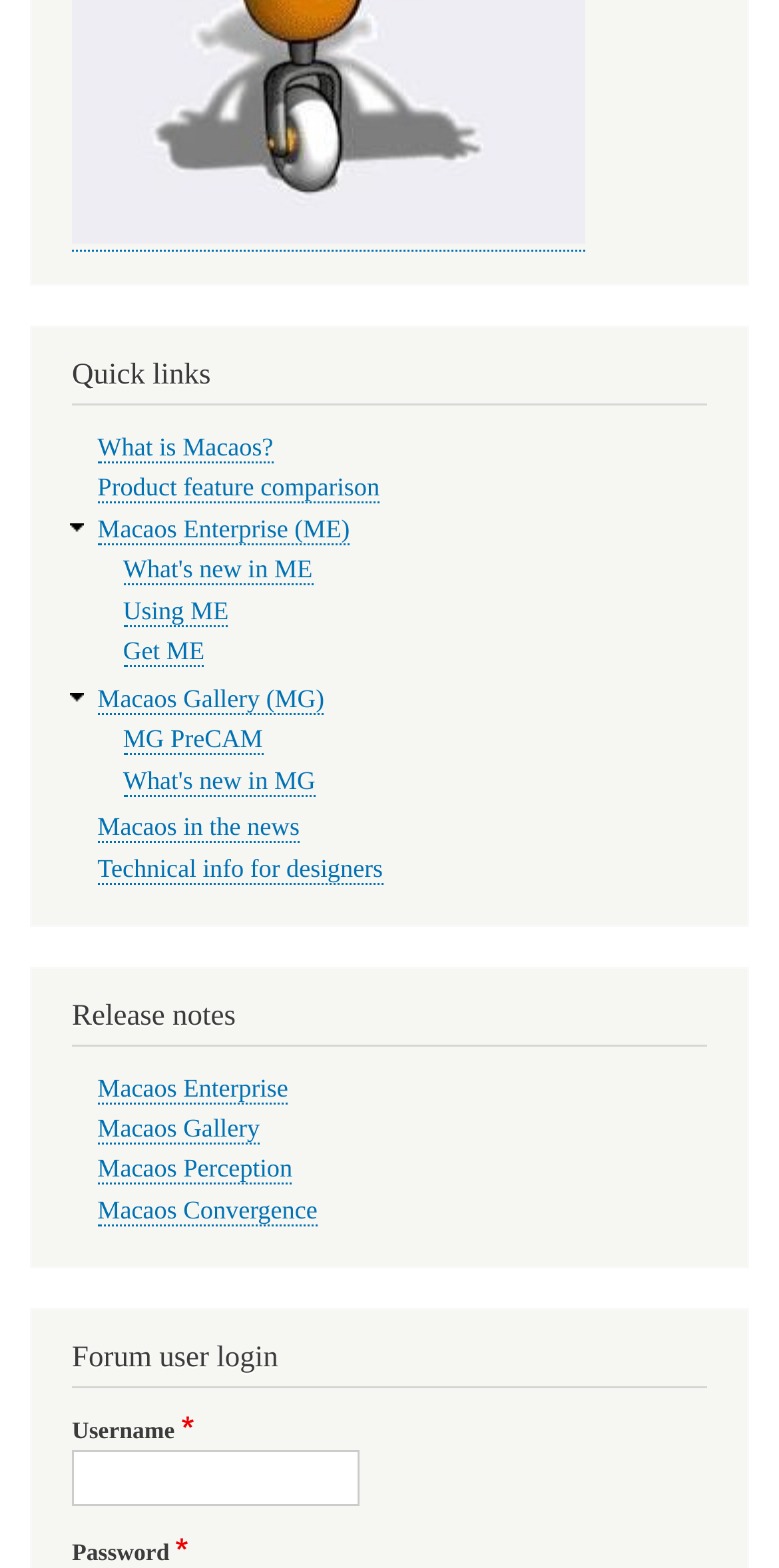How many navigation sections are there?
Please answer the question with a detailed response using the information from the screenshot.

There are two navigation sections on the webpage, 'Quick links' and 'Release notes', which can be identified by their headings and the links underneath them.